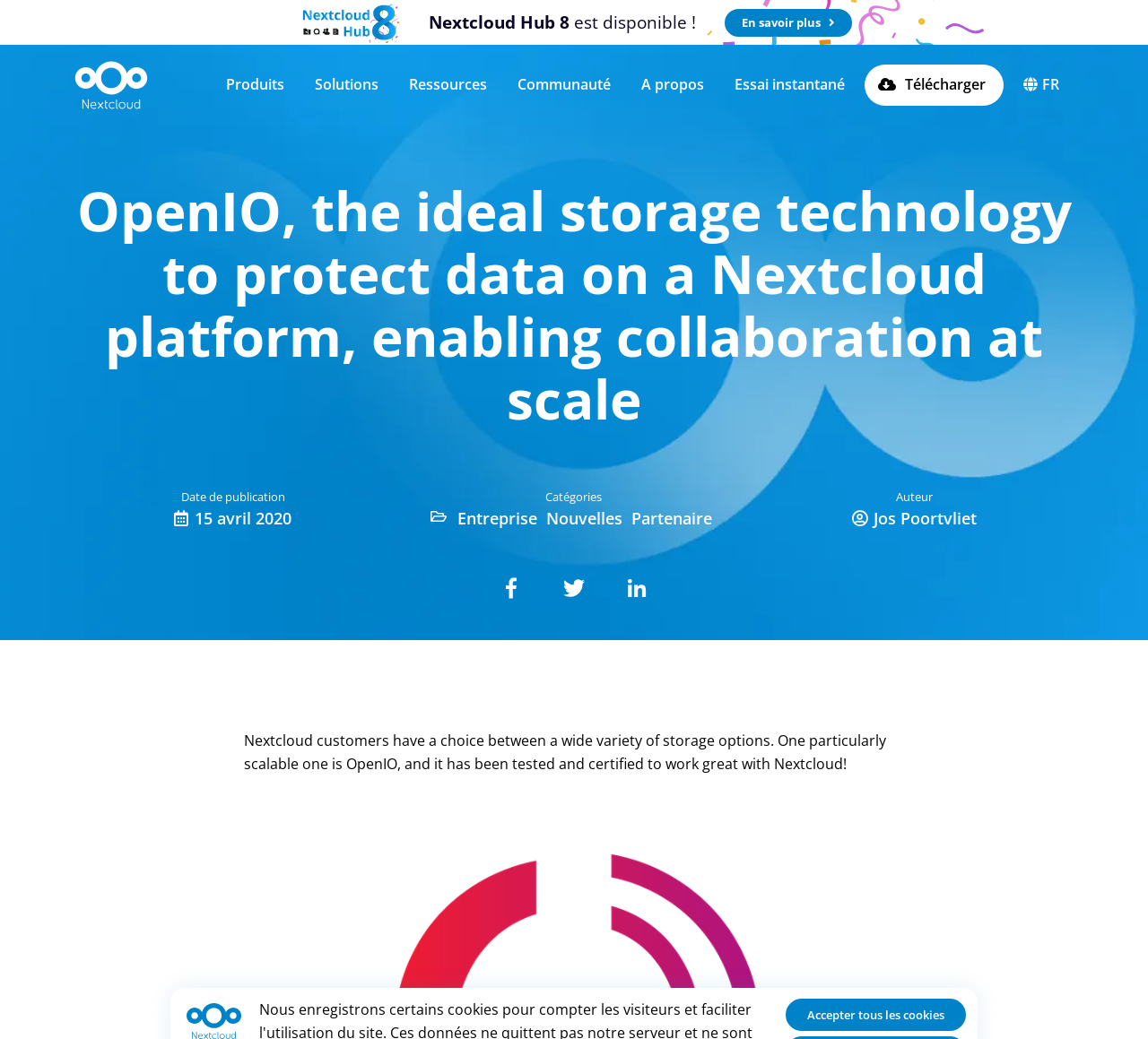Summarize the webpage with intricate details.

The webpage appears to be a blog post or article about OpenIO, a storage technology compatible with Nextcloud. At the top left, there is a Nextcloud logo, and below it, a navigation menu with links to "Produits", "Ressources", "Communauté", "A propos", and "Essai instantané". 

On the top right, there are links to "Nextcloud Hub 8 est disponible!" with an accompanying image, and another link to "Migrating to Nextcloud" with an image. 

The main content of the page is a heading that reads "OpenIO, the ideal storage technology to protect data on a Nextcloud platform, enabling collaboration at scale". Below the heading, there is a publication date "15 avril 2020" and categories "Entreprise", "Nouvelles", and "Partenaire". 

The main text of the article is a paragraph that starts with "Nextcloud customers have a choice between a wide variety of storage options. One particularly scalable one is OpenIO, and it has been tested and certified to work great with Nextcloud!". 

At the bottom of the page, there are social media links to Facebook, Twitter, and LinkedIn, and a button to "Accepter tous les cookies".